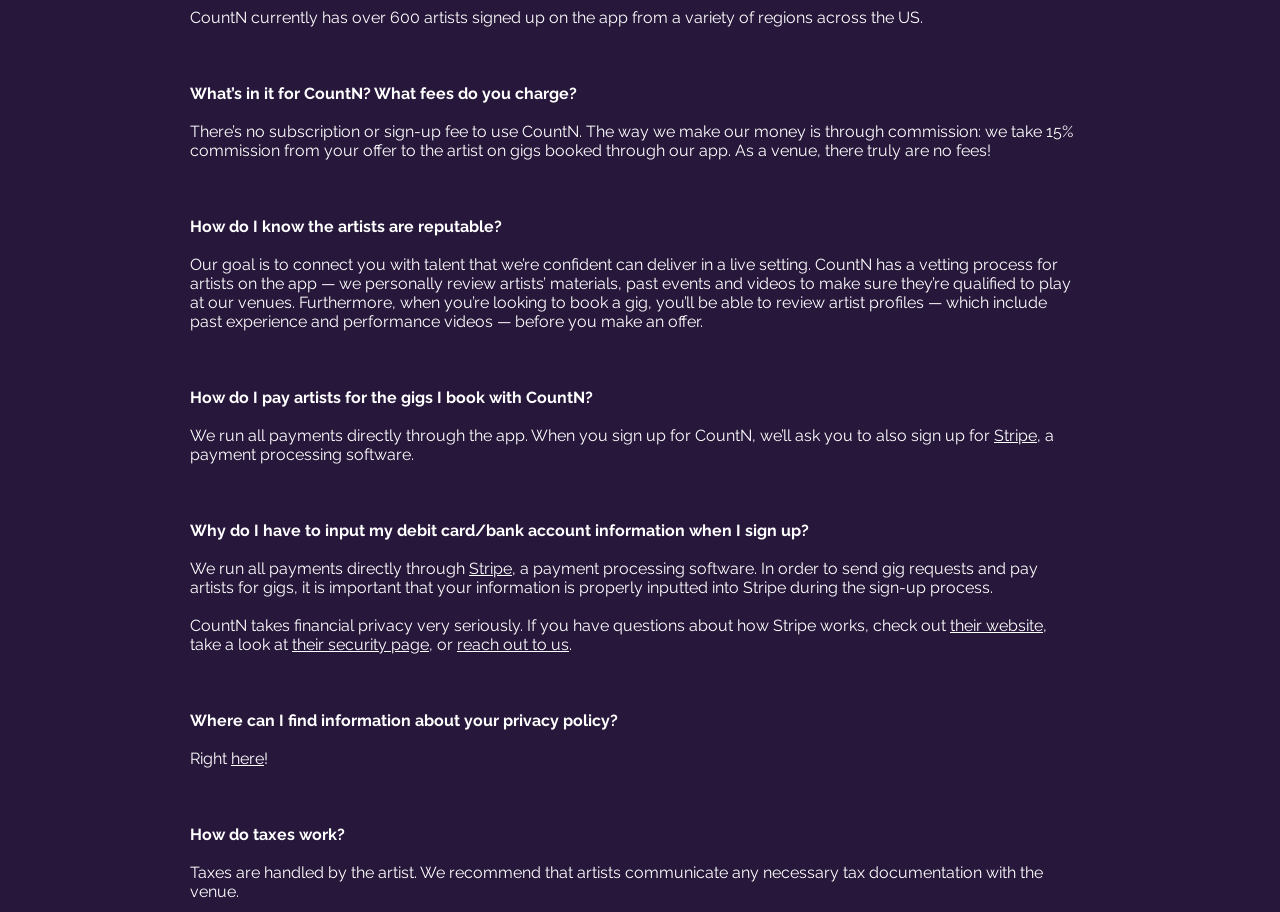Find the bounding box of the UI element described as follows: "their website".

[0.742, 0.675, 0.815, 0.696]